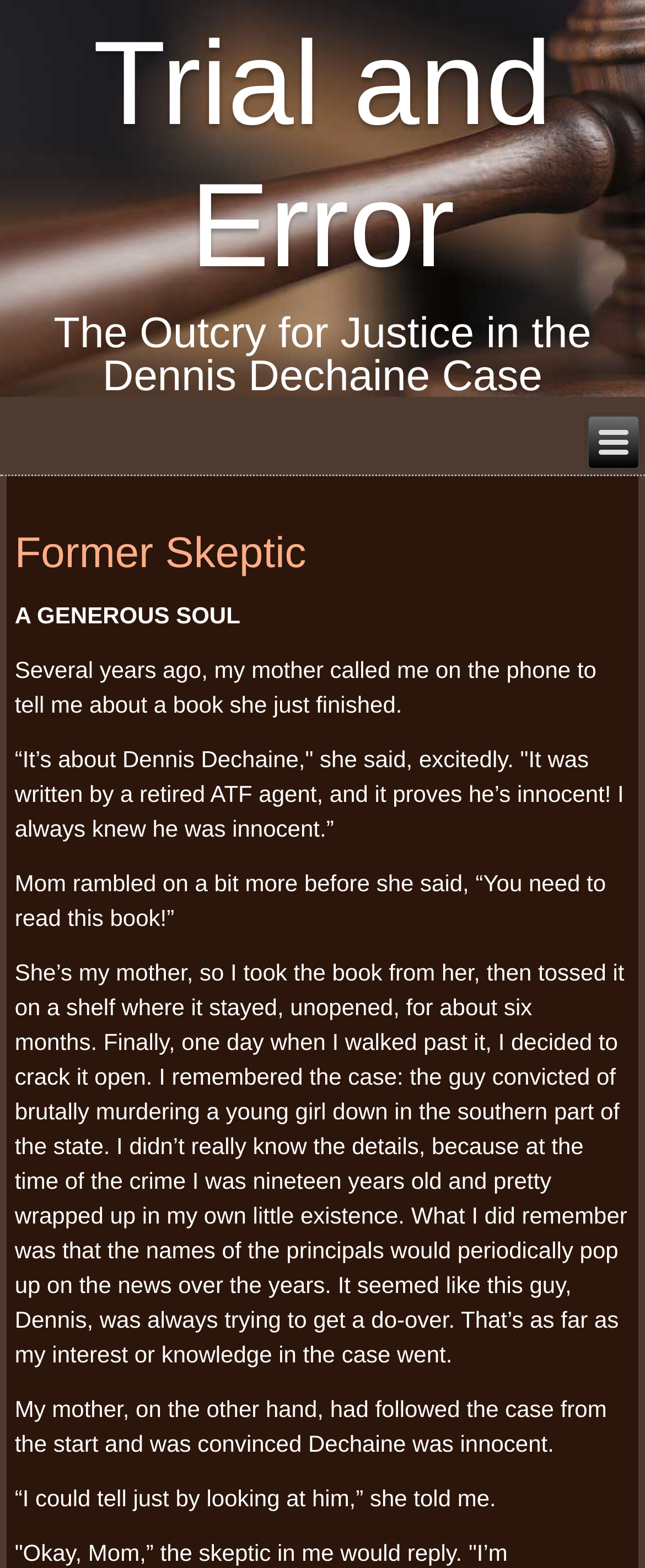Your task is to extract the text of the main heading from the webpage.

Trial and Error